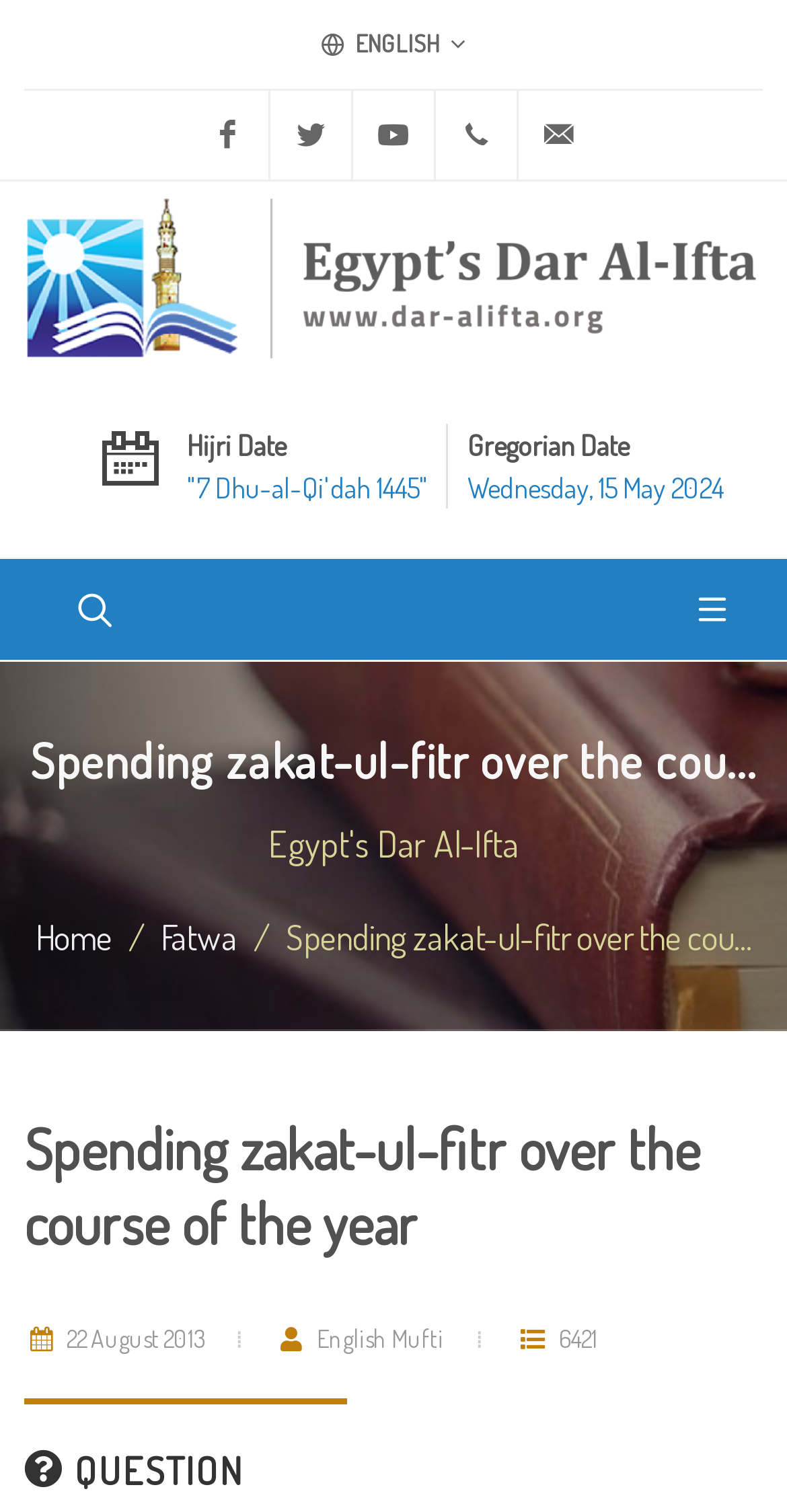Given the element description "title="Egypt's Dar Al-Ifta"" in the screenshot, predict the bounding box coordinates of that UI element.

[0.031, 0.12, 0.969, 0.248]